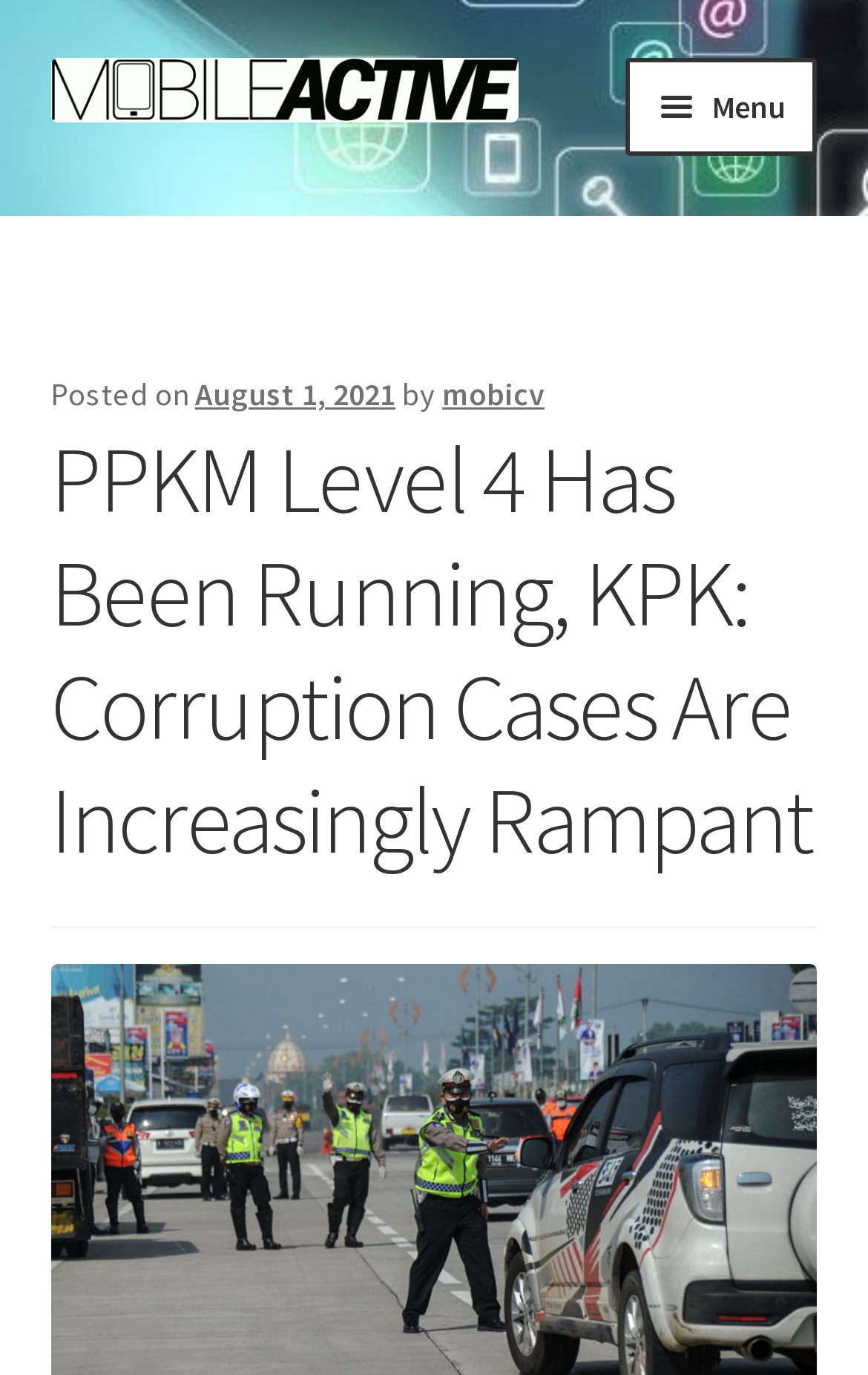Using details from the image, please answer the following question comprehensively:
What is the name of the author of the article?

I found the author's name by looking at the link 'mobicv' which is located below the 'by' text and above the article's title.